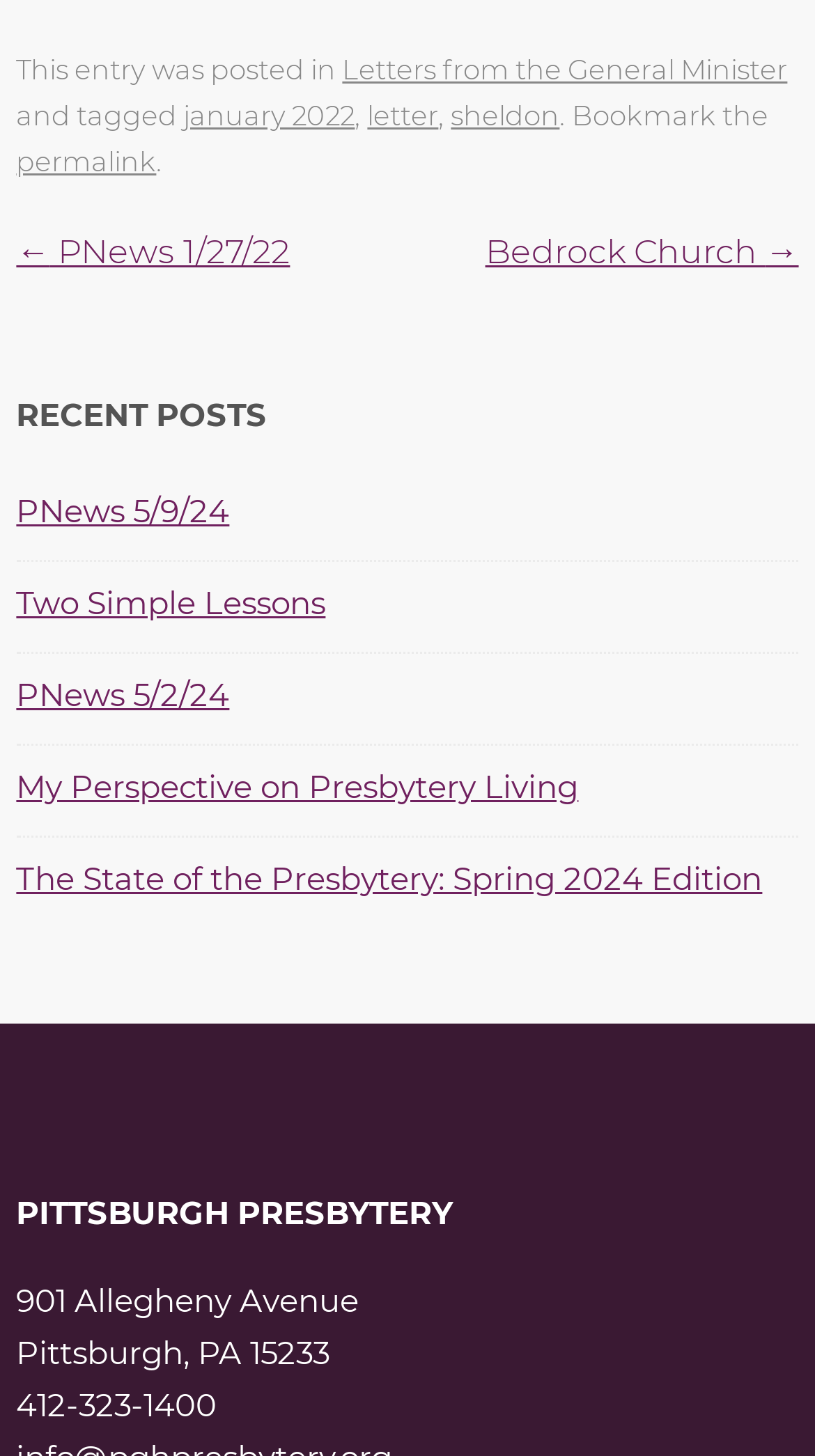Provide the bounding box coordinates for the area that should be clicked to complete the instruction: "read the post 'Letters from the General Minister'".

[0.42, 0.036, 0.966, 0.059]